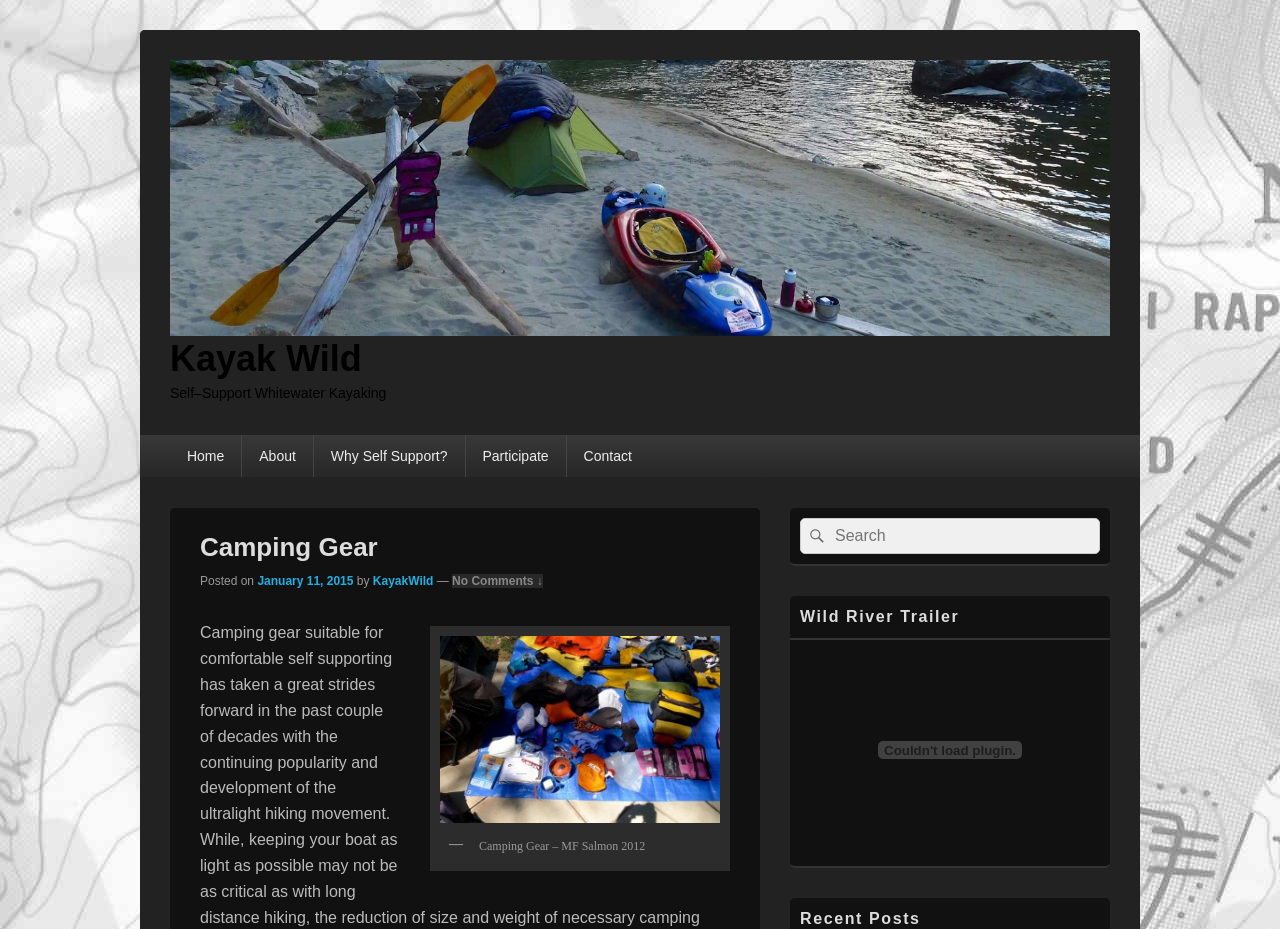What is the date of the article?
Using the image, give a concise answer in the form of a single word or short phrase.

January 11, 2015